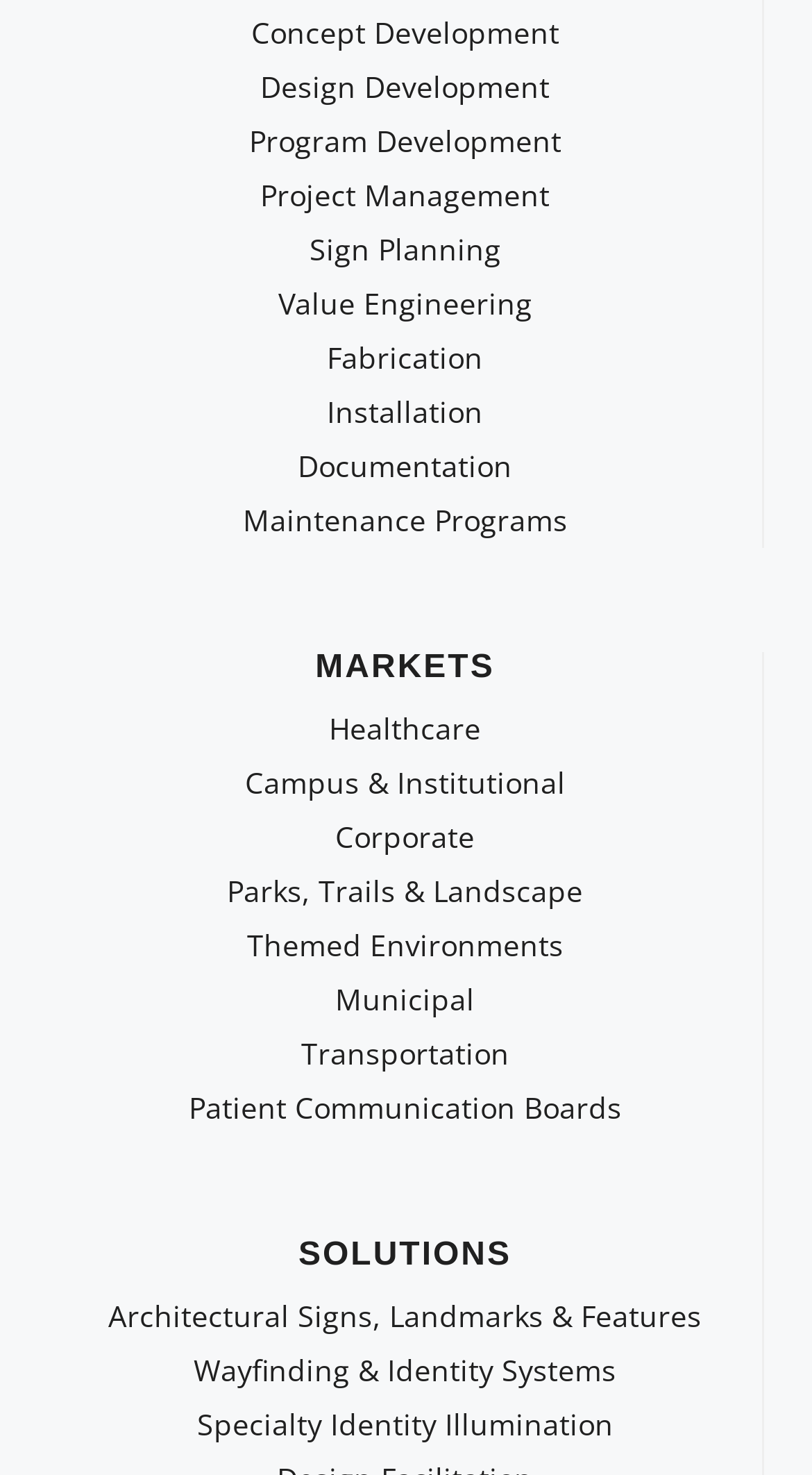Please answer the following question using a single word or phrase: 
What is the first service offered by the company?

Concept Development